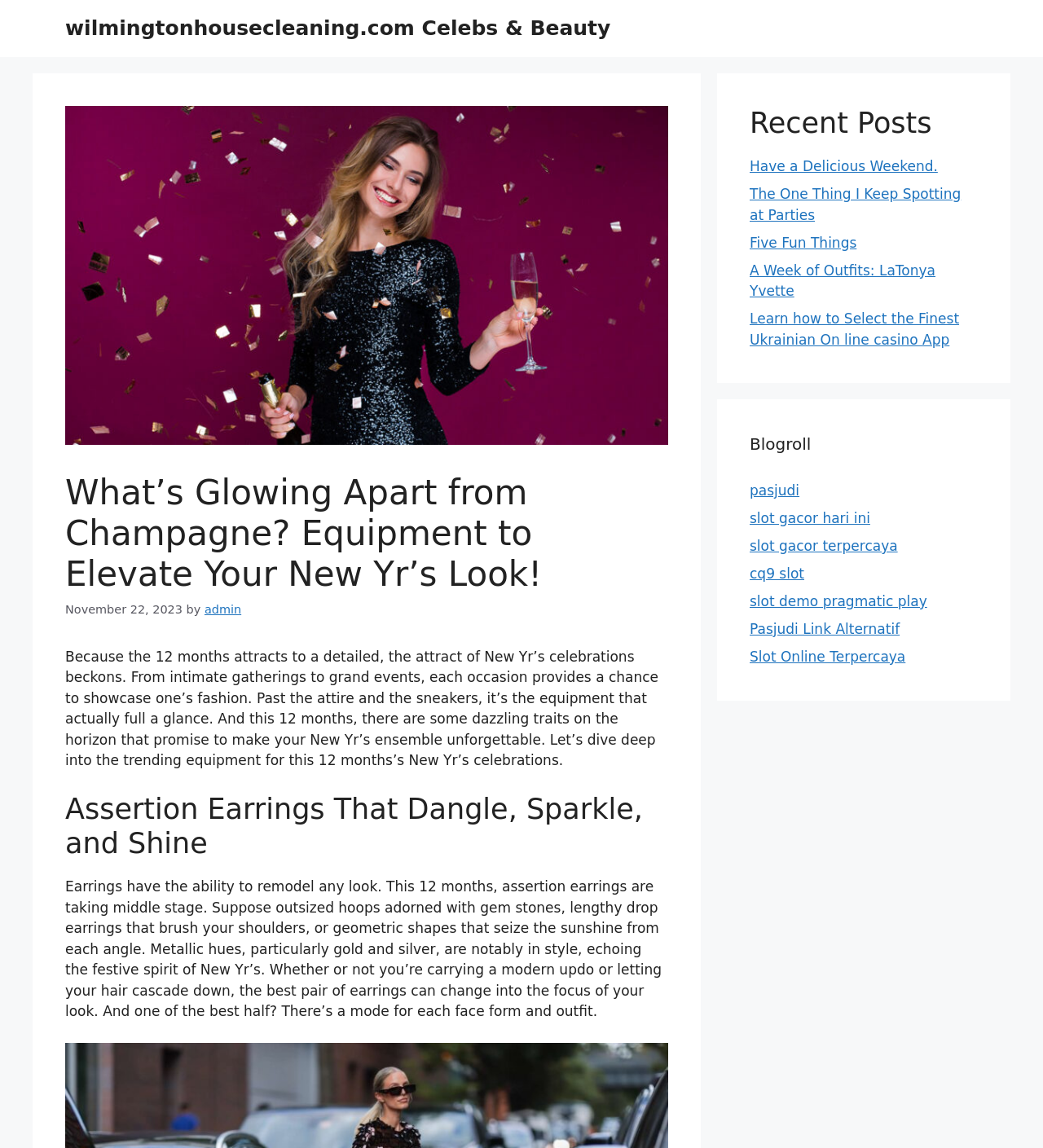Offer a thorough description of the webpage.

This webpage is about New Year's celebrations and fashion, specifically focusing on accessories to elevate one's look. At the top, there is a banner with a link to the website's homepage. Below the banner, there is a heading that reads "What's Glowing Apart from Champagne? Equipment to Elevate Your New Yr's Look!" followed by a timestamp and the author's name.

The main content of the page is divided into sections. The first section discusses the importance of accessories in completing a look, particularly for New Year's celebrations. This section is followed by a subheading "Assertion Earrings That Dangle, Sparkle, and Shine" which highlights the trend of statement earrings for the upcoming year. The text describes the various types of earrings that are in style, including oversized hoops, long drop earrings, and geometric shapes in metallic hues.

To the right of the main content, there are two columns of links. The top column is labeled "Recent Posts" and features five links to other articles on the website. The bottom column is labeled "Blogroll" and features seven links to other websites.

There are no images on the page, but the text is well-organized and easy to read. The use of headings and subheadings helps to break up the content and make it more scannable. Overall, the page appears to be a blog post or article about fashion and accessories for New Year's celebrations.